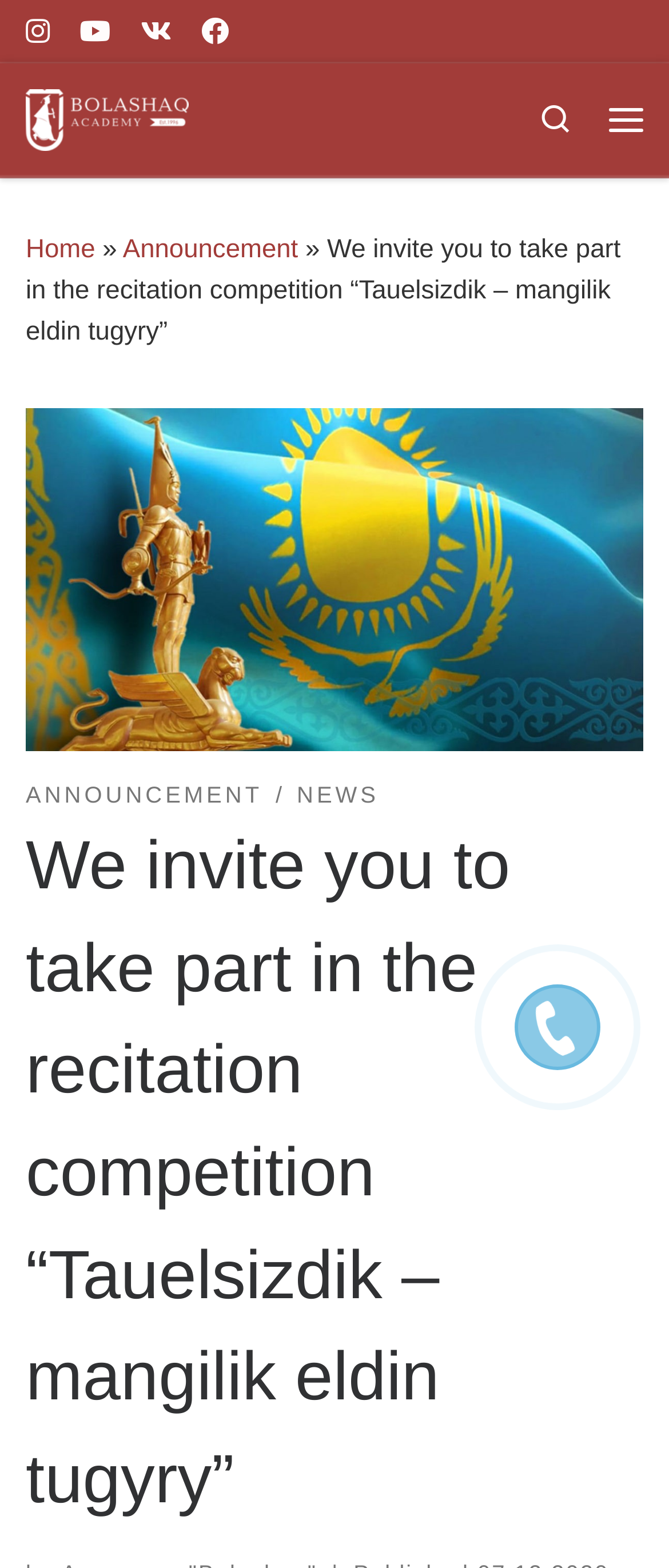Predict the bounding box coordinates of the area that should be clicked to accomplish the following instruction: "Skip to content". The bounding box coordinates should consist of four float numbers between 0 and 1, i.e., [left, top, right, bottom].

[0.01, 0.004, 0.425, 0.056]